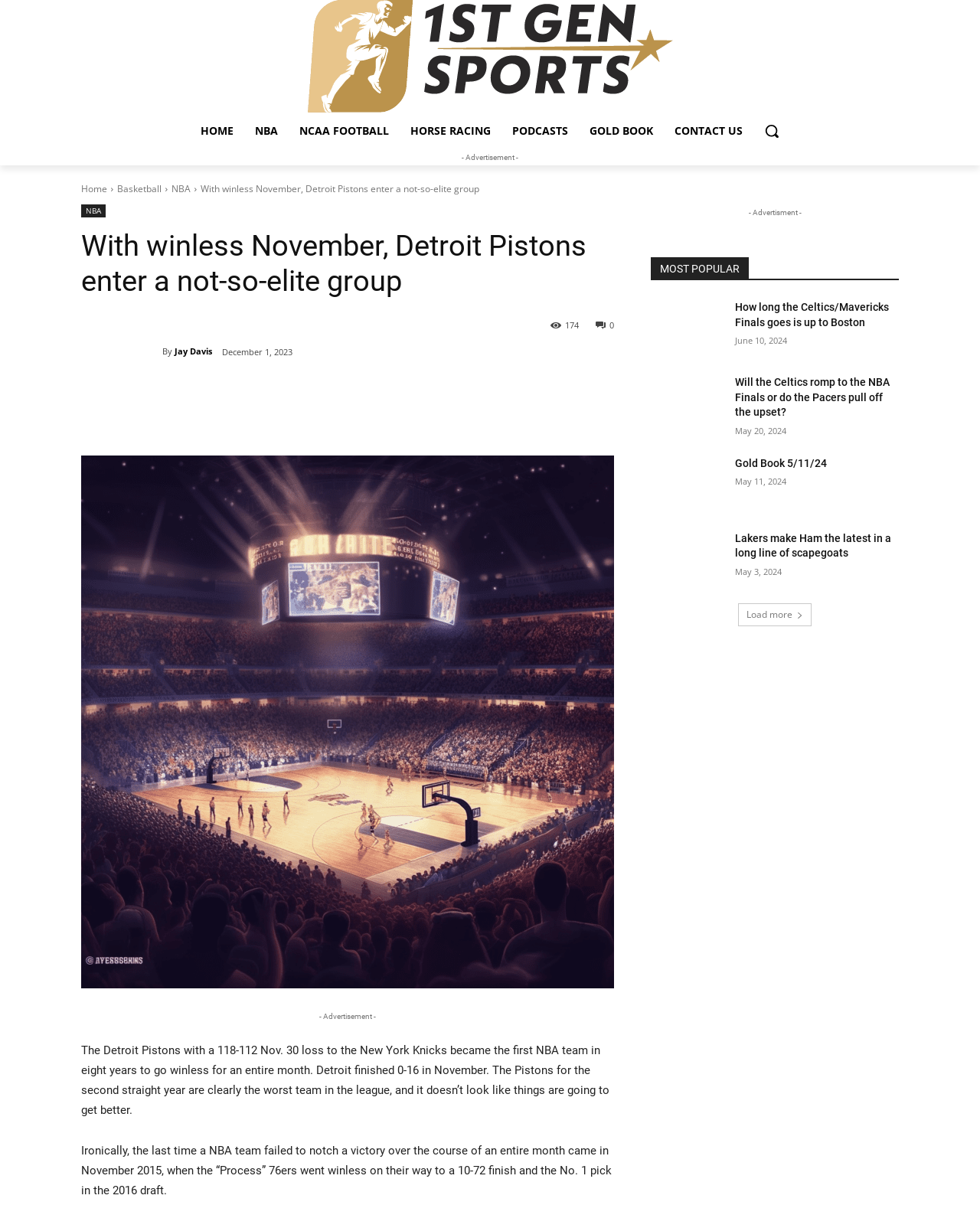Indicate the bounding box coordinates of the element that must be clicked to execute the instruction: "Click on the HOME link". The coordinates should be given as four float numbers between 0 and 1, i.e., [left, top, right, bottom].

[0.194, 0.093, 0.249, 0.124]